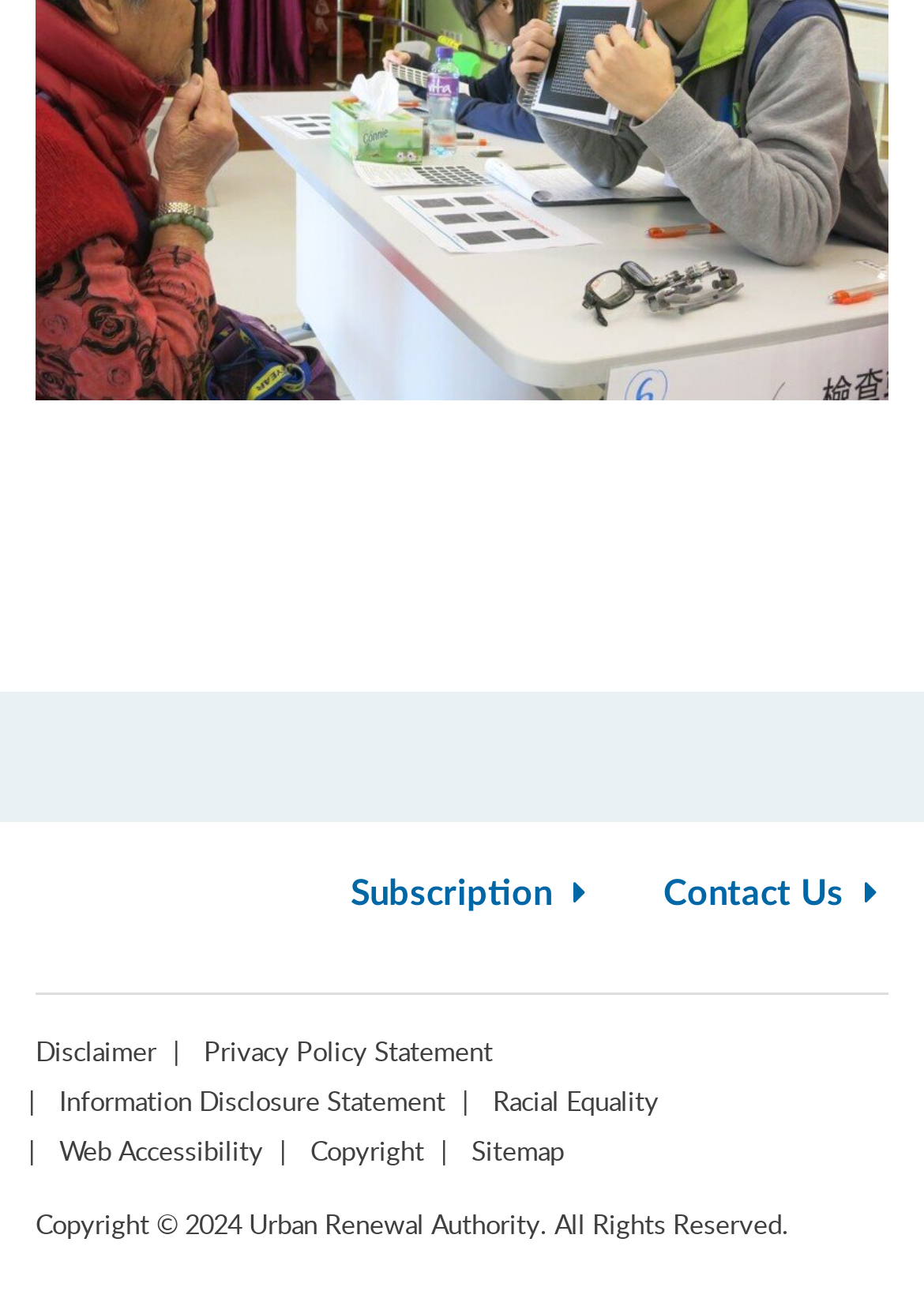Locate the bounding box coordinates of the UI element described by: "Subscription". Provide the coordinates as four float numbers between 0 and 1, formatted as [left, top, right, bottom].

[0.379, 0.674, 0.646, 0.713]